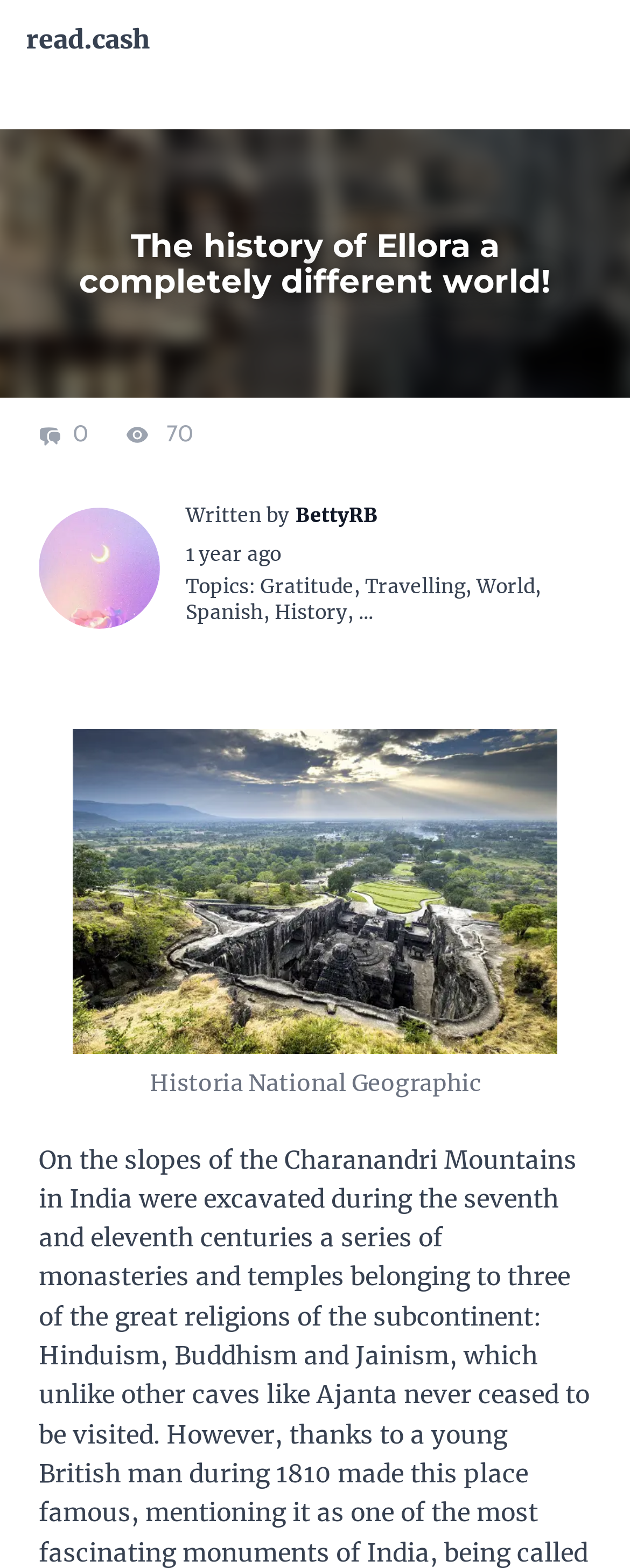Please determine the bounding box coordinates for the element that should be clicked to follow these instructions: "view the profile of BettyRB".

[0.469, 0.321, 0.6, 0.337]